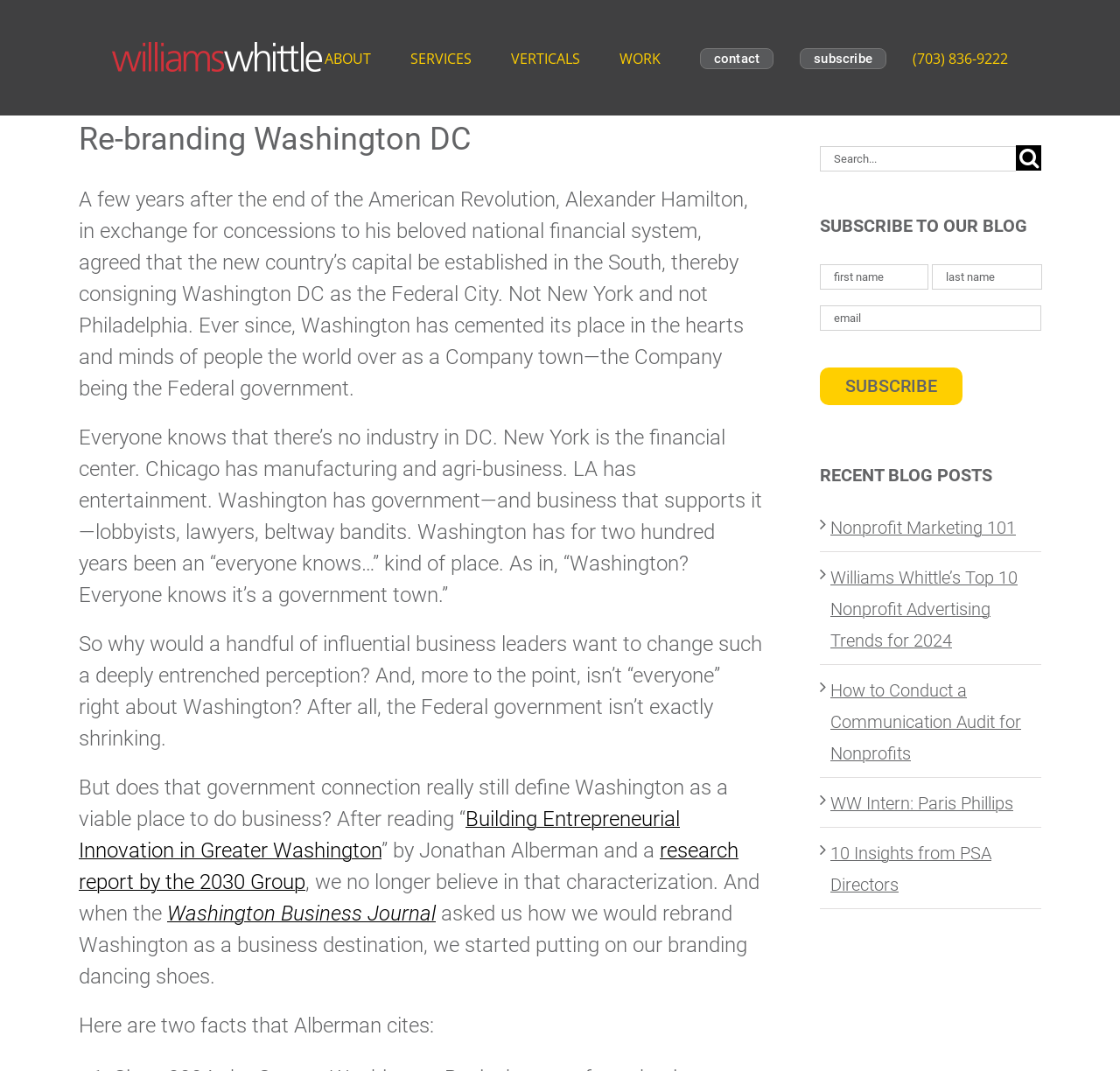What type of content is listed under 'RECENT BLOG POSTS'?
Give a single word or phrase as your answer by examining the image.

Nonprofit marketing and advertising